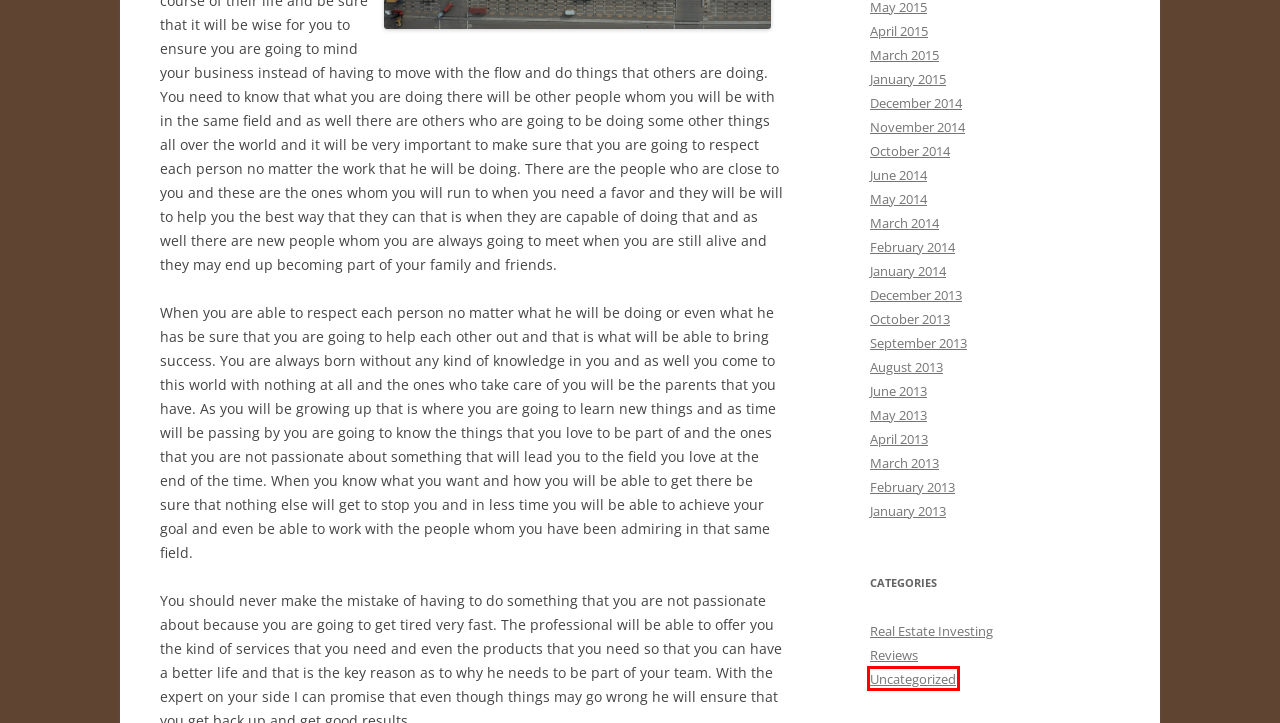A screenshot of a webpage is given with a red bounding box around a UI element. Choose the description that best matches the new webpage shown after clicking the element within the red bounding box. Here are the candidates:
A. January | 2013 | Real Estate Marketing
B. April | 2015 | Real Estate Marketing
C. December | 2013 | Real Estate Marketing
D. February | 2013 | Real Estate Marketing
E. Uncategorized | Real Estate Marketing
F. June | 2014 | Real Estate Marketing
G. January | 2014 | Real Estate Marketing
H. Reviews | Real Estate Marketing

E